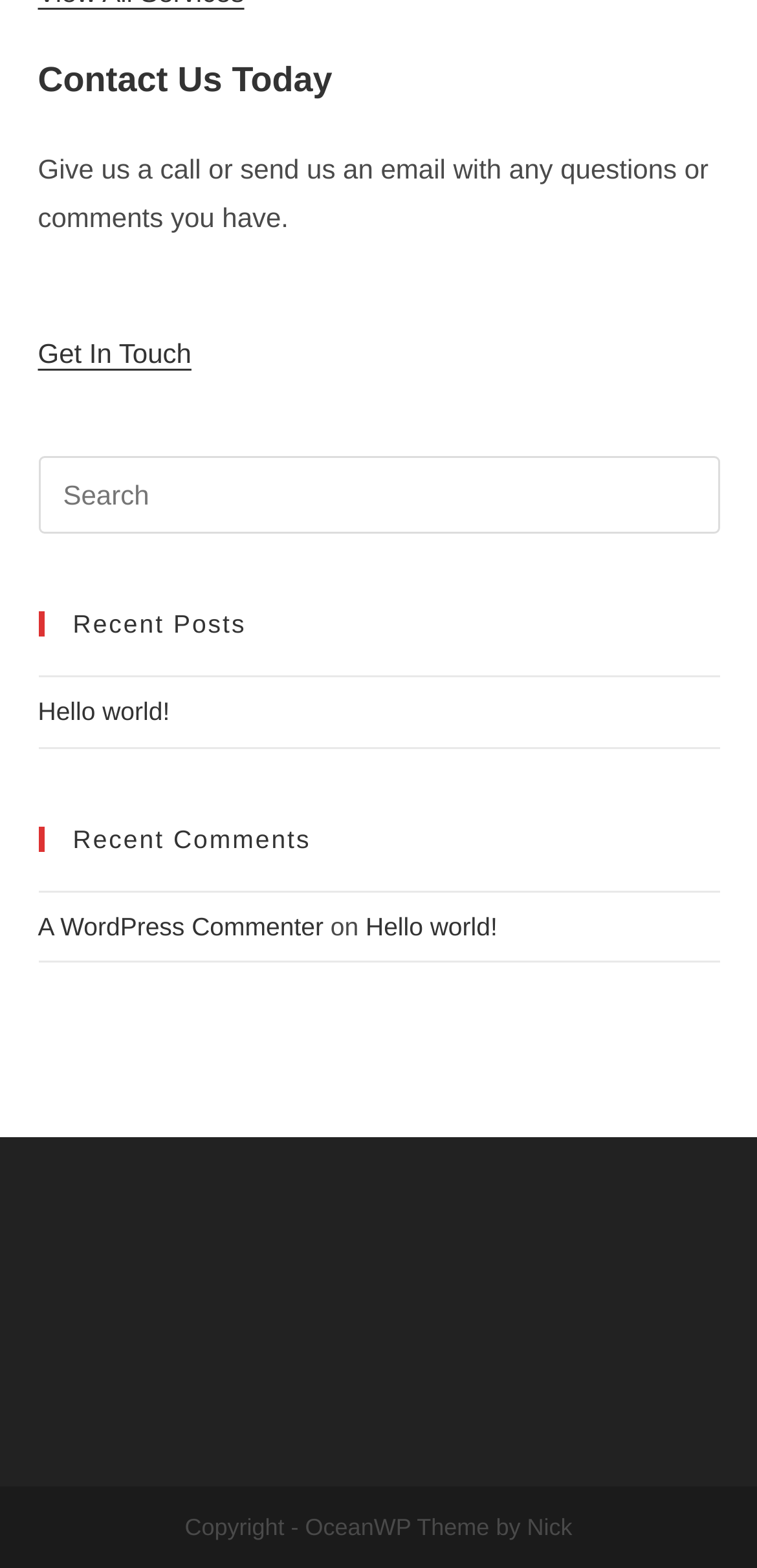Please use the details from the image to answer the following question comprehensively:
What is the theme of the website?

The theme of the website is OceanWP, which is mentioned in the copyright information at the bottom of the page, stating 'Copyright - OceanWP Theme by Nick'.